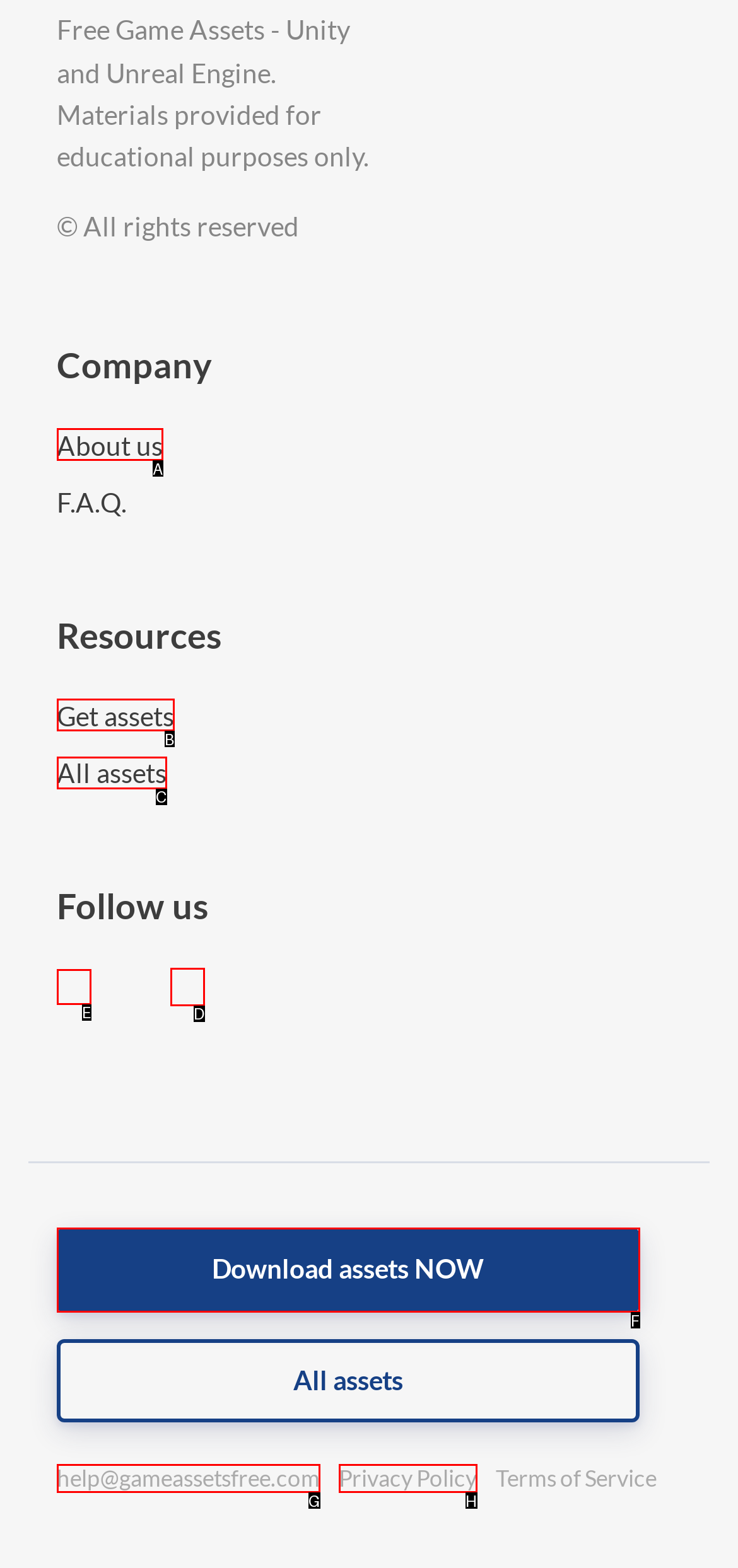Select the letter of the option that should be clicked to achieve the specified task: Download assets now. Respond with just the letter.

F